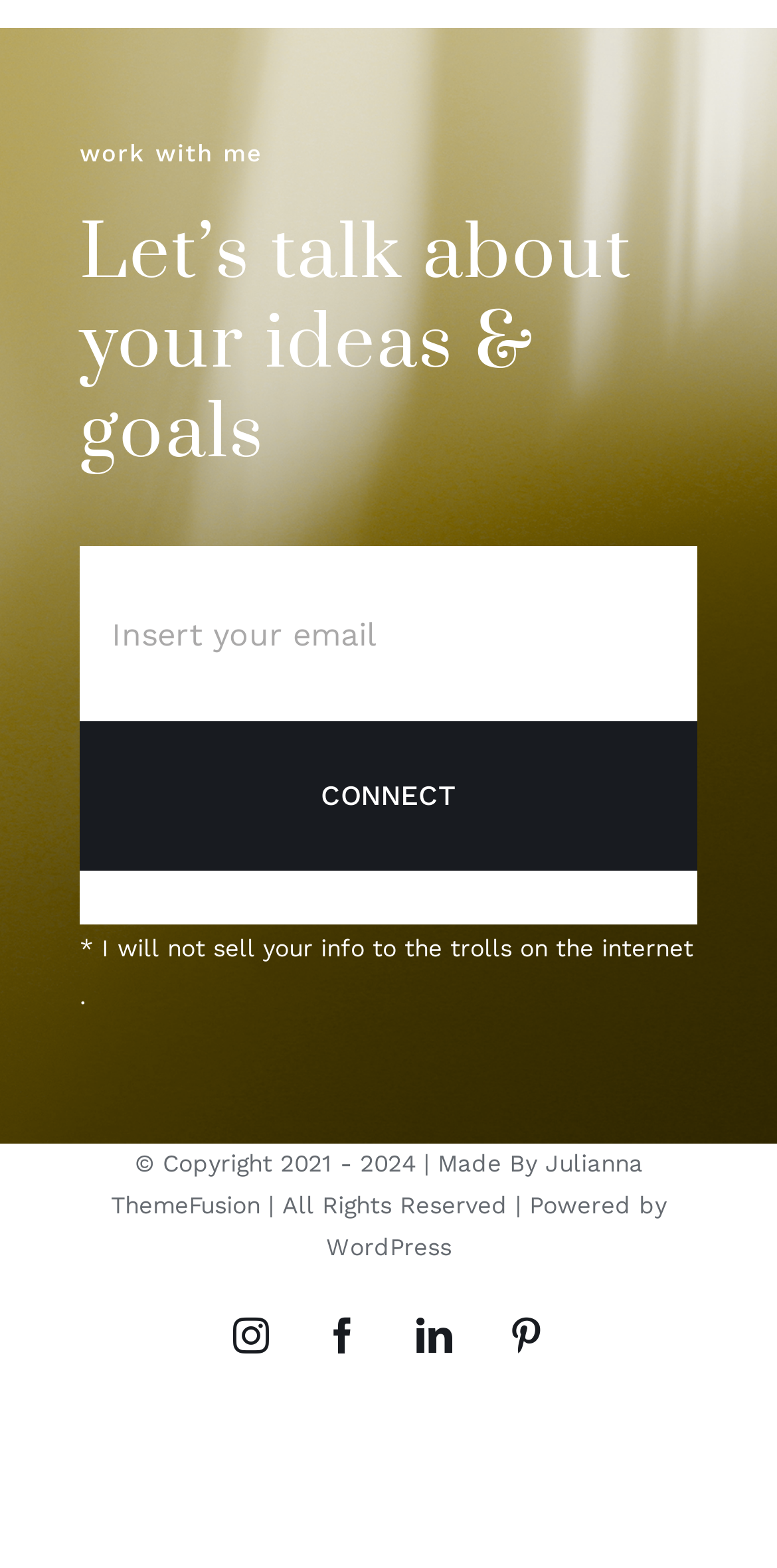Using the provided element description: "02:28 PM", determine the bounding box coordinates of the corresponding UI element in the screenshot.

None